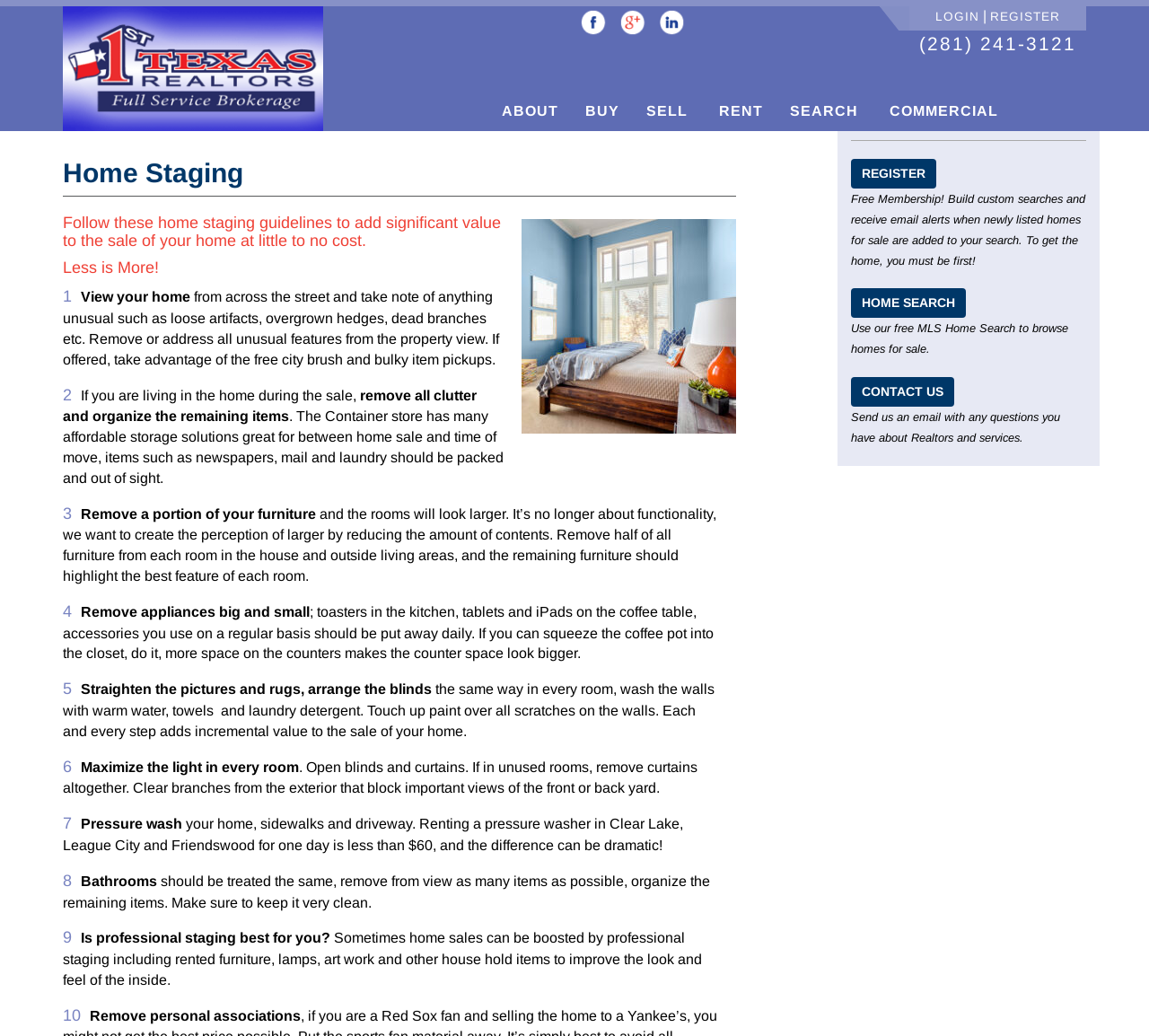Locate the bounding box coordinates of the clickable element to fulfill the following instruction: "Search for homes". Provide the coordinates as four float numbers between 0 and 1 in the format [left, top, right, bottom].

[0.74, 0.278, 0.84, 0.307]